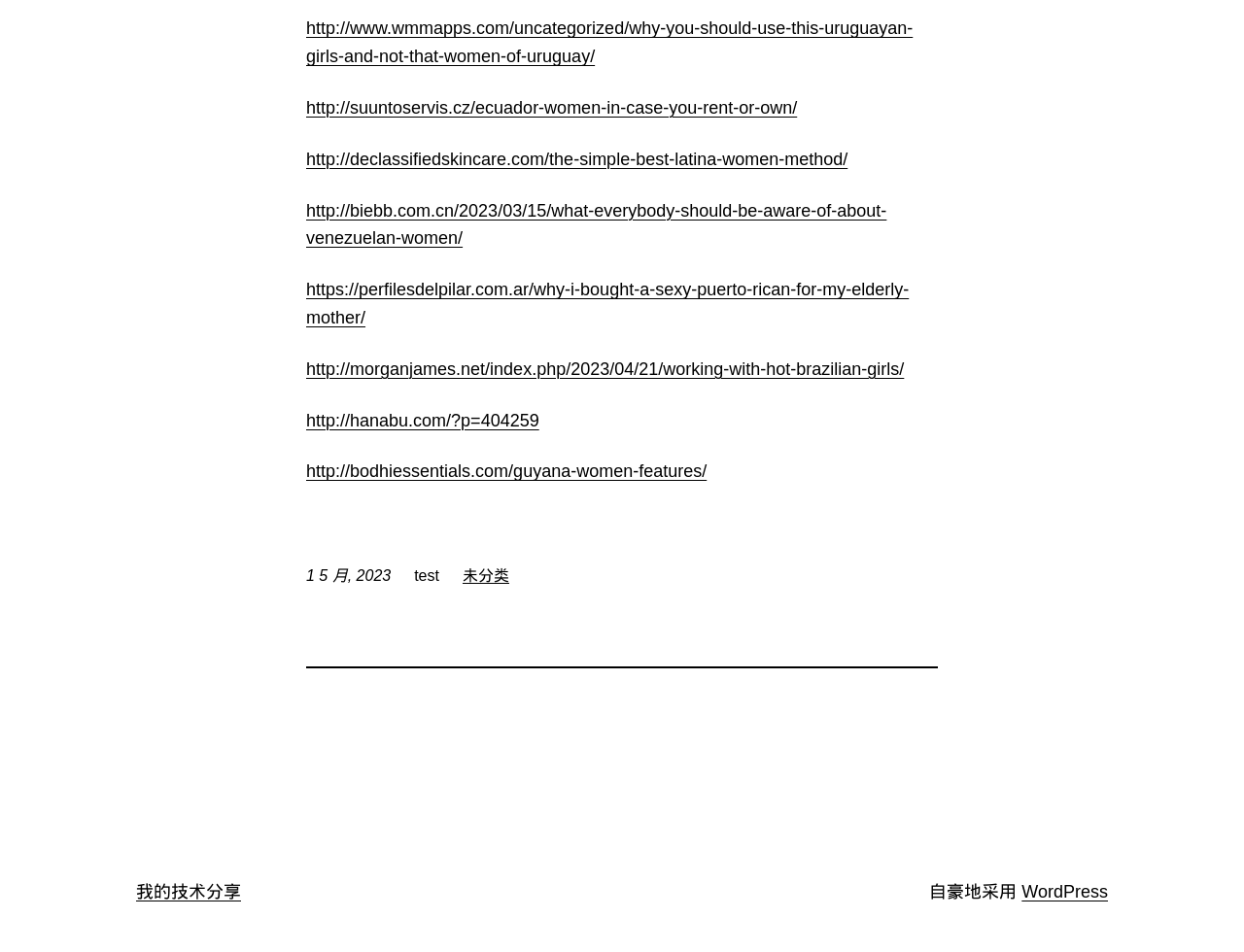What is the date mentioned on the webpage?
Ensure your answer is thorough and detailed.

I found the date '1 5 月, 2023' on the webpage by looking at the StaticText element with ID 339, which is a child of the time element with ID 298. The bounding box coordinates of this element are [0.246, 0.596, 0.314, 0.614], indicating its position on the webpage.